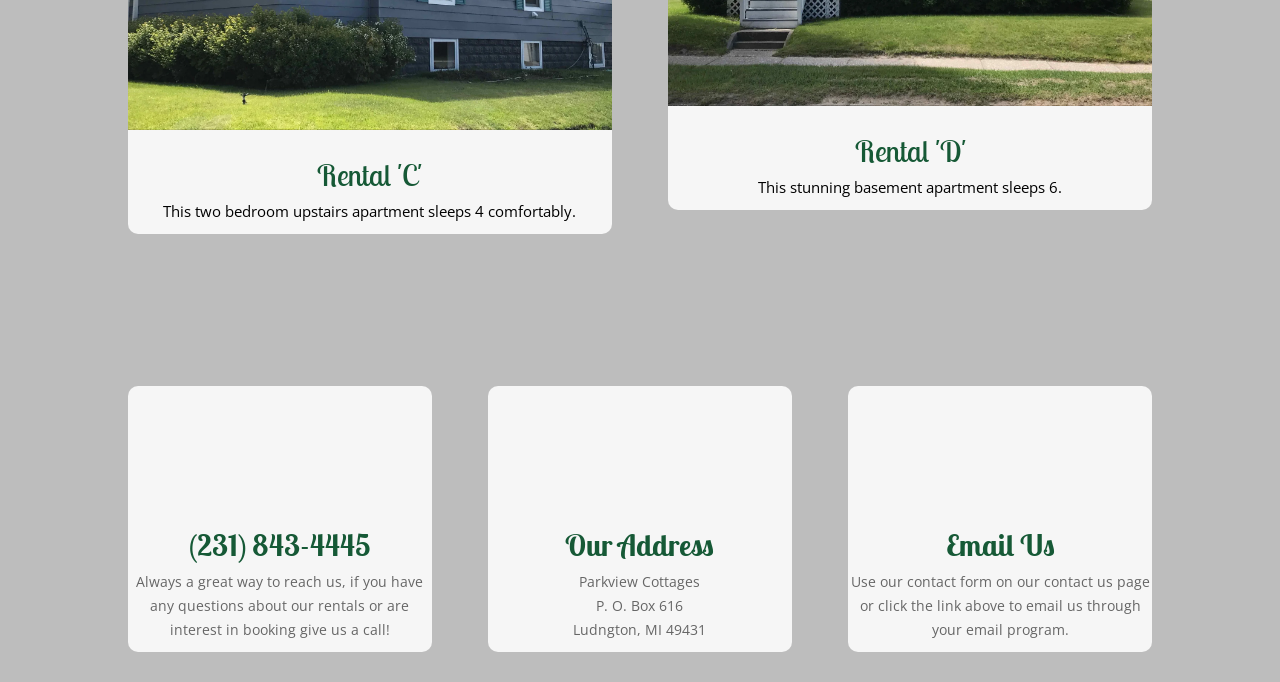How can I email the rentals?
Respond to the question with a single word or phrase according to the image.

Through the contact form or email link